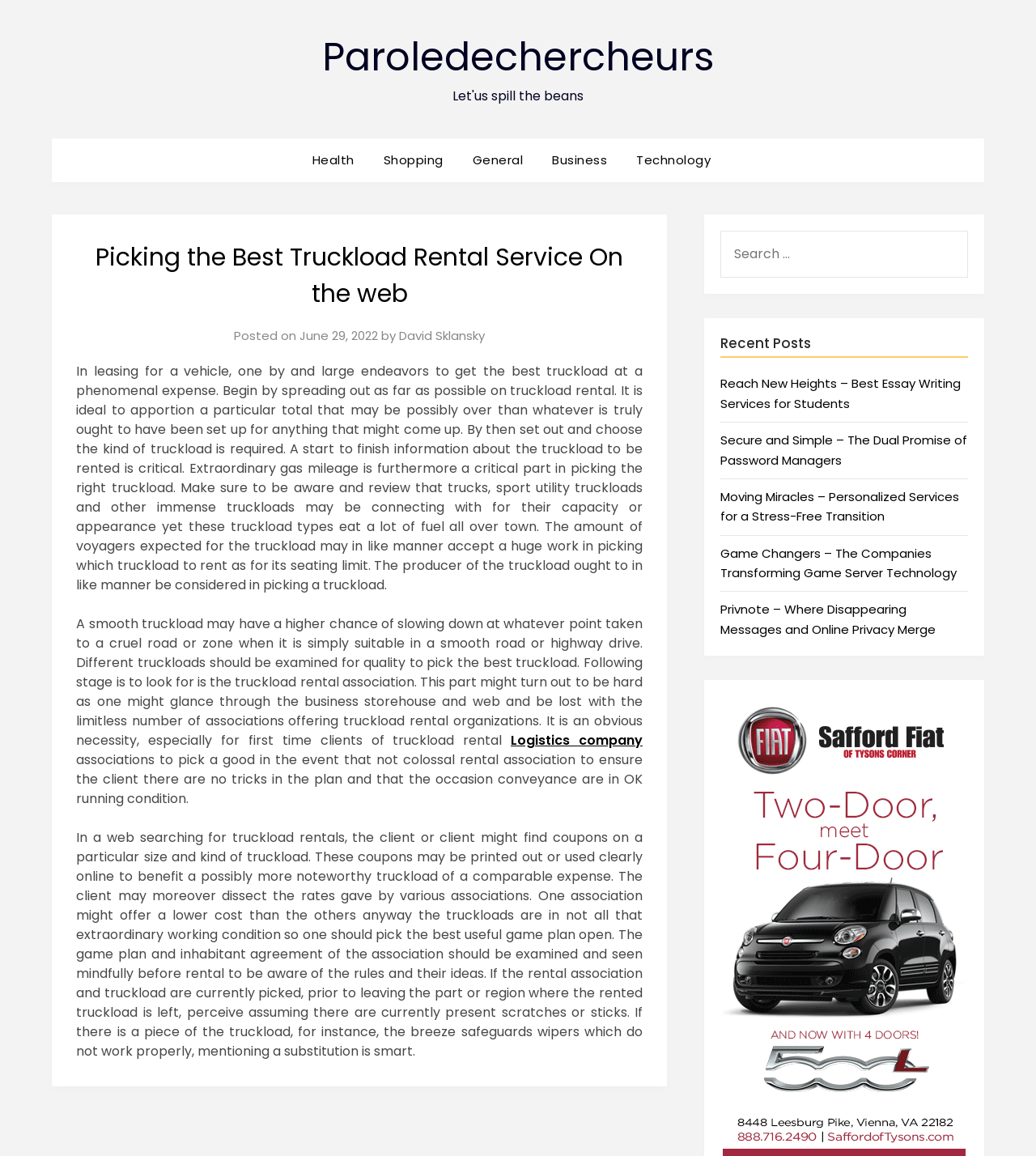What is the importance of gas mileage in picking a truckload?
Refer to the image and respond with a one-word or short-phrase answer.

Critical part